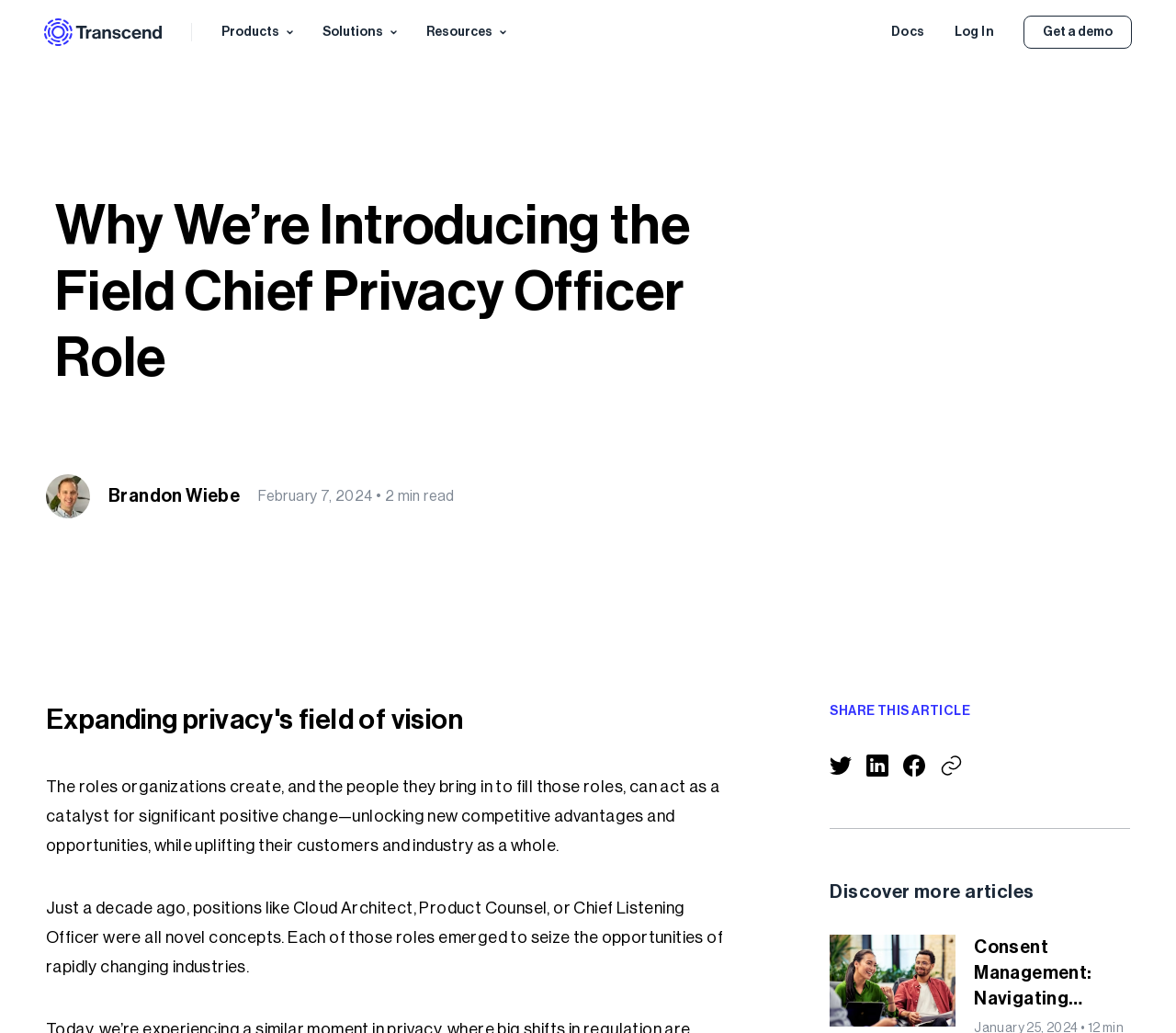What is the author of the article?
Using the picture, provide a one-word or short phrase answer.

Brandon Wiebe